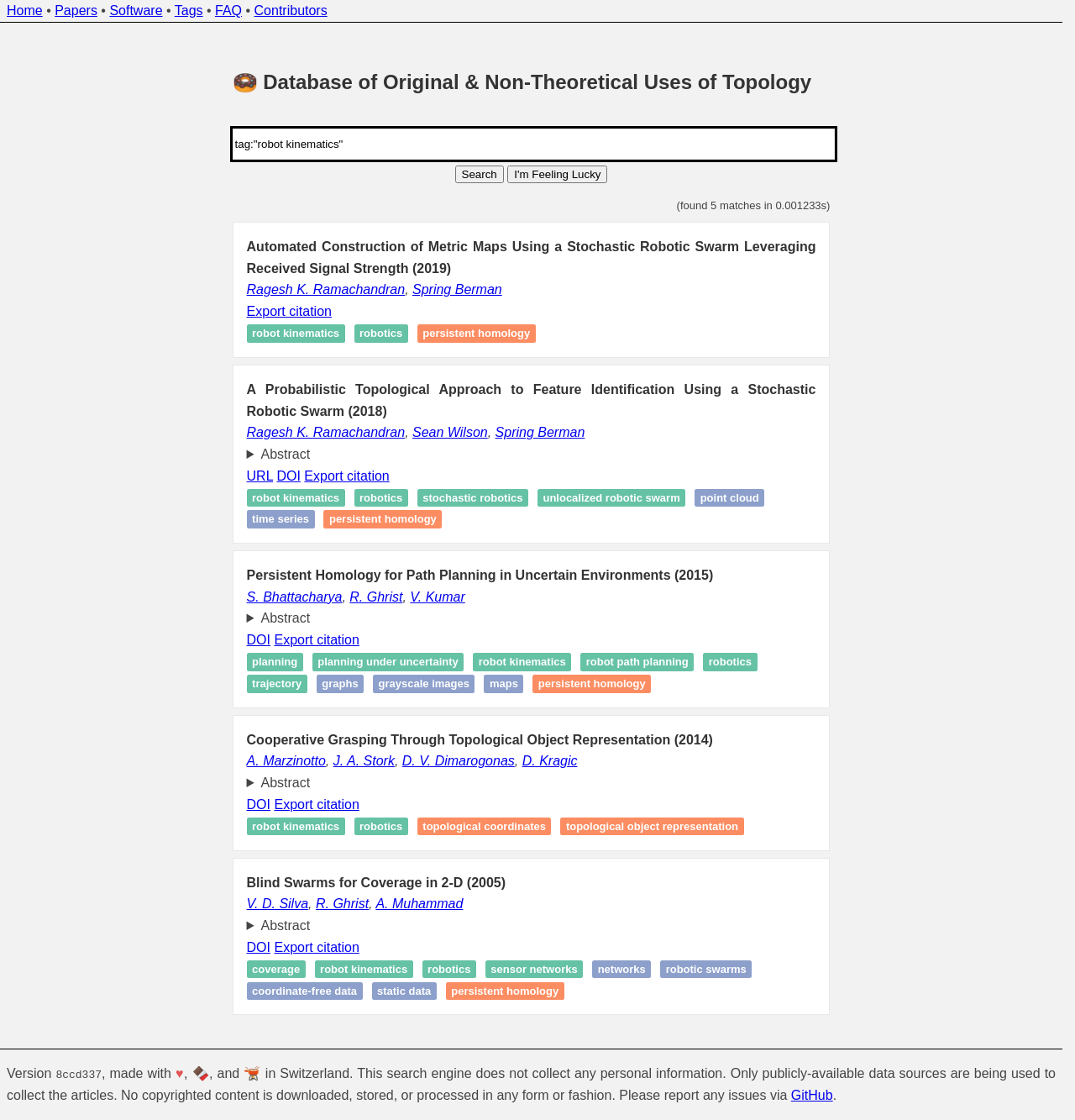Please indicate the bounding box coordinates of the element's region to be clicked to achieve the instruction: "Click on the 'Papers' link". Provide the coordinates as four float numbers between 0 and 1, i.e., [left, top, right, bottom].

[0.051, 0.003, 0.091, 0.016]